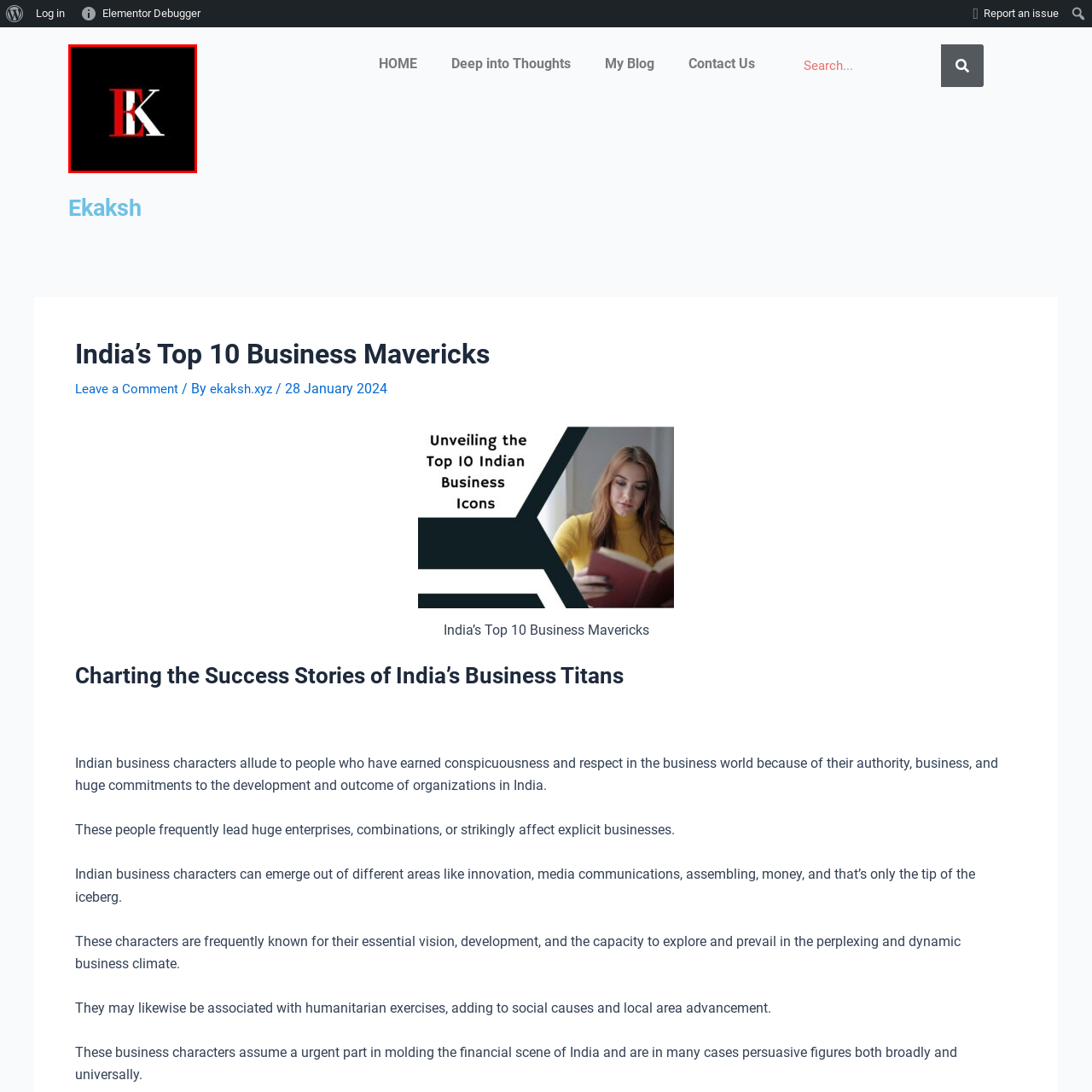Write a thorough description of the contents of the image marked by the red outline.

The image features a logo prominently displayed against a black background. The design incorporates the letters "E" and "K," with the "E" in red and the "K" in a contrasting white color. This visually striking logo symbolizes the brand identity associated with Ekaksh, which focuses on highlighting notable business figures in India. The simplicity and boldness of the design reflect a modern aesthetic, aligning with contemporary business themes. This logo serves as a visual anchor for the content discussing "India's Top 10 Business Mavericks," emphasizing innovation, success, and influential leadership within the Indian business landscape.